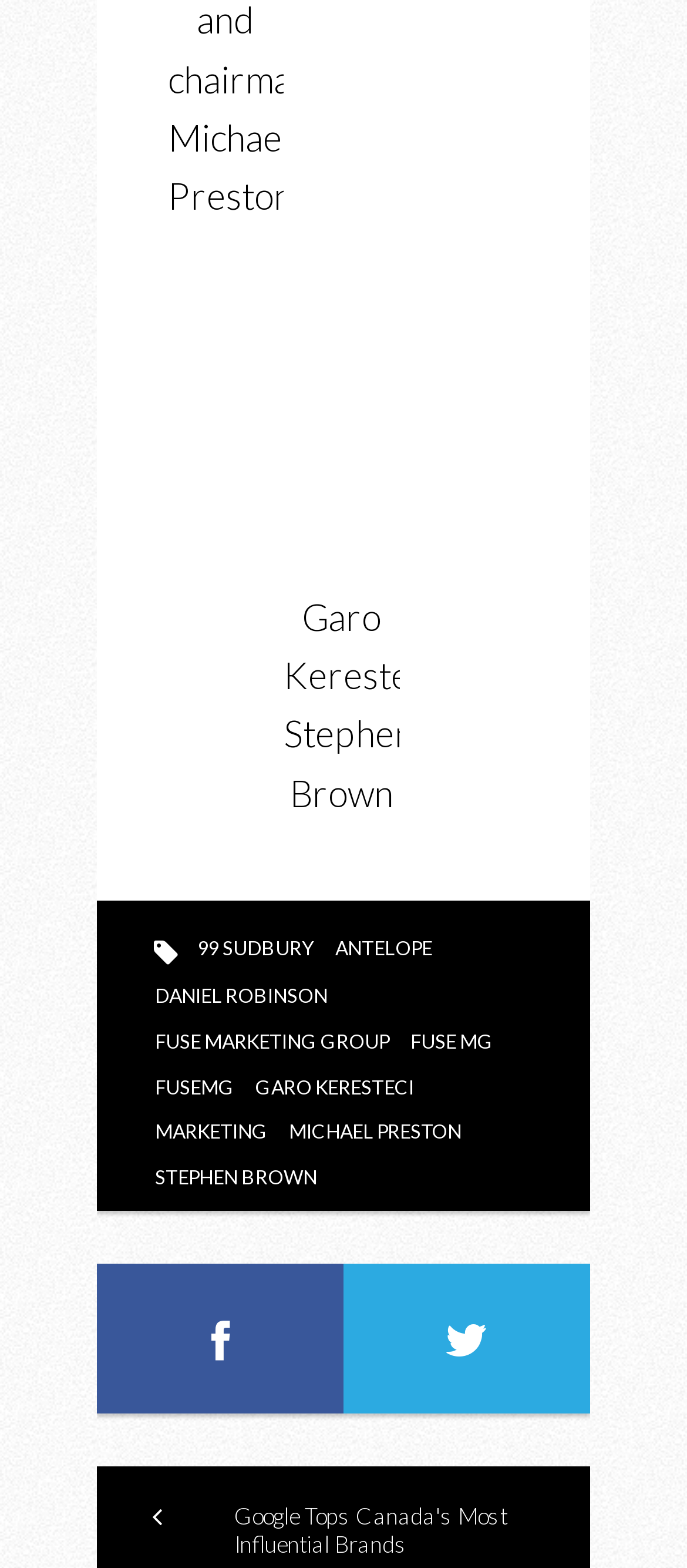Specify the bounding box coordinates of the region I need to click to perform the following instruction: "click on the link 'Garo Keresteci, Stephen Brown'". The coordinates must be four float numbers in the range of 0 to 1, i.e., [left, top, right, bottom].

[0.413, 0.379, 0.644, 0.519]